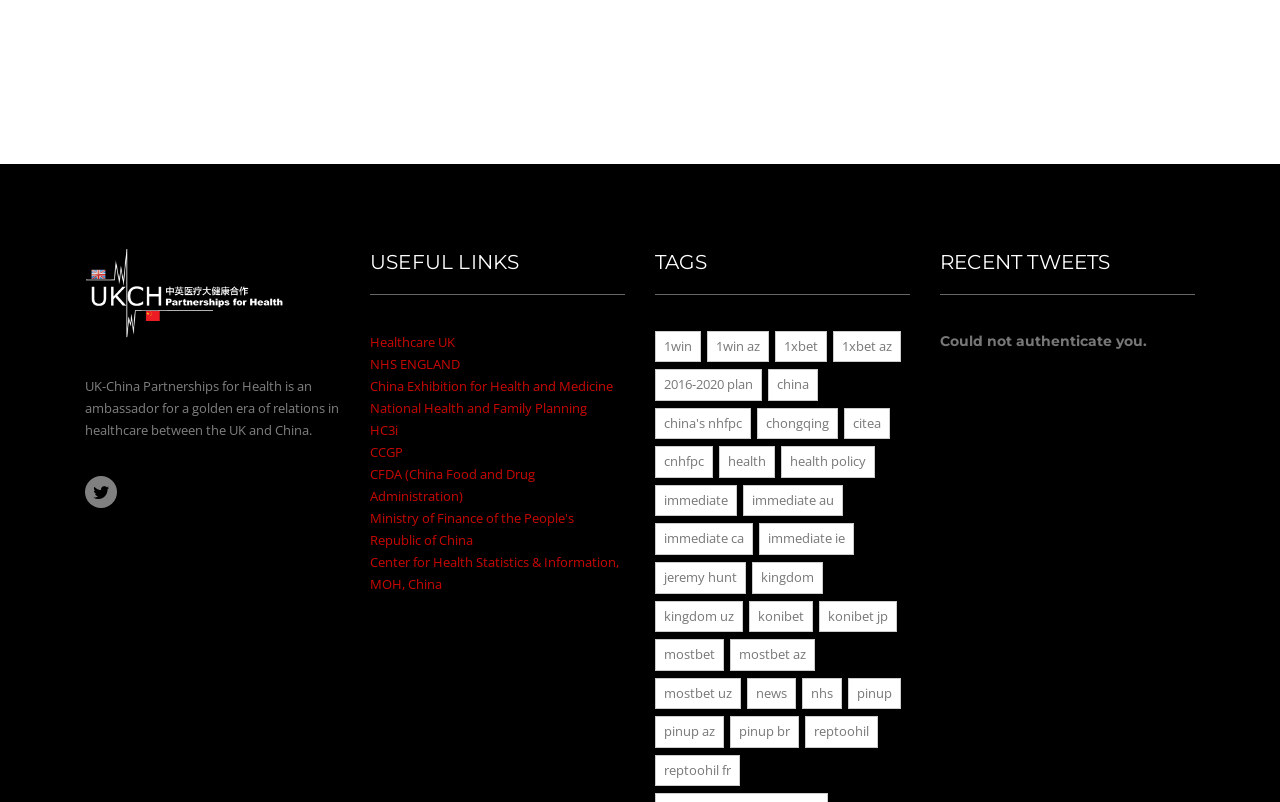Please specify the bounding box coordinates of the clickable region necessary for completing the following instruction: "Click on the 'mostbet' link". The coordinates must consist of four float numbers between 0 and 1, i.e., [left, top, right, bottom].

[0.512, 0.797, 0.566, 0.836]